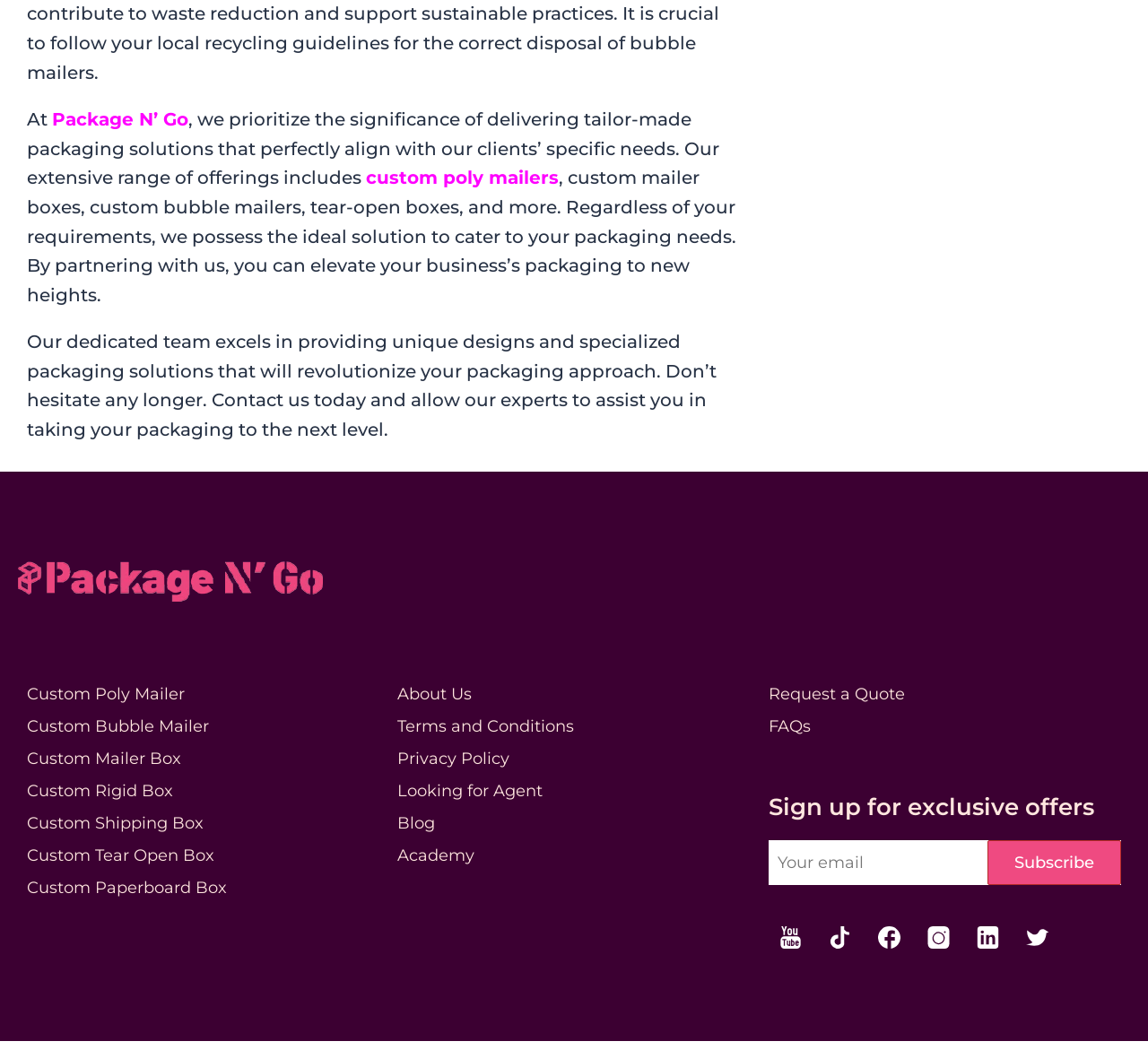Give a one-word or one-phrase response to the question:
How many types of custom mailers are mentioned?

5